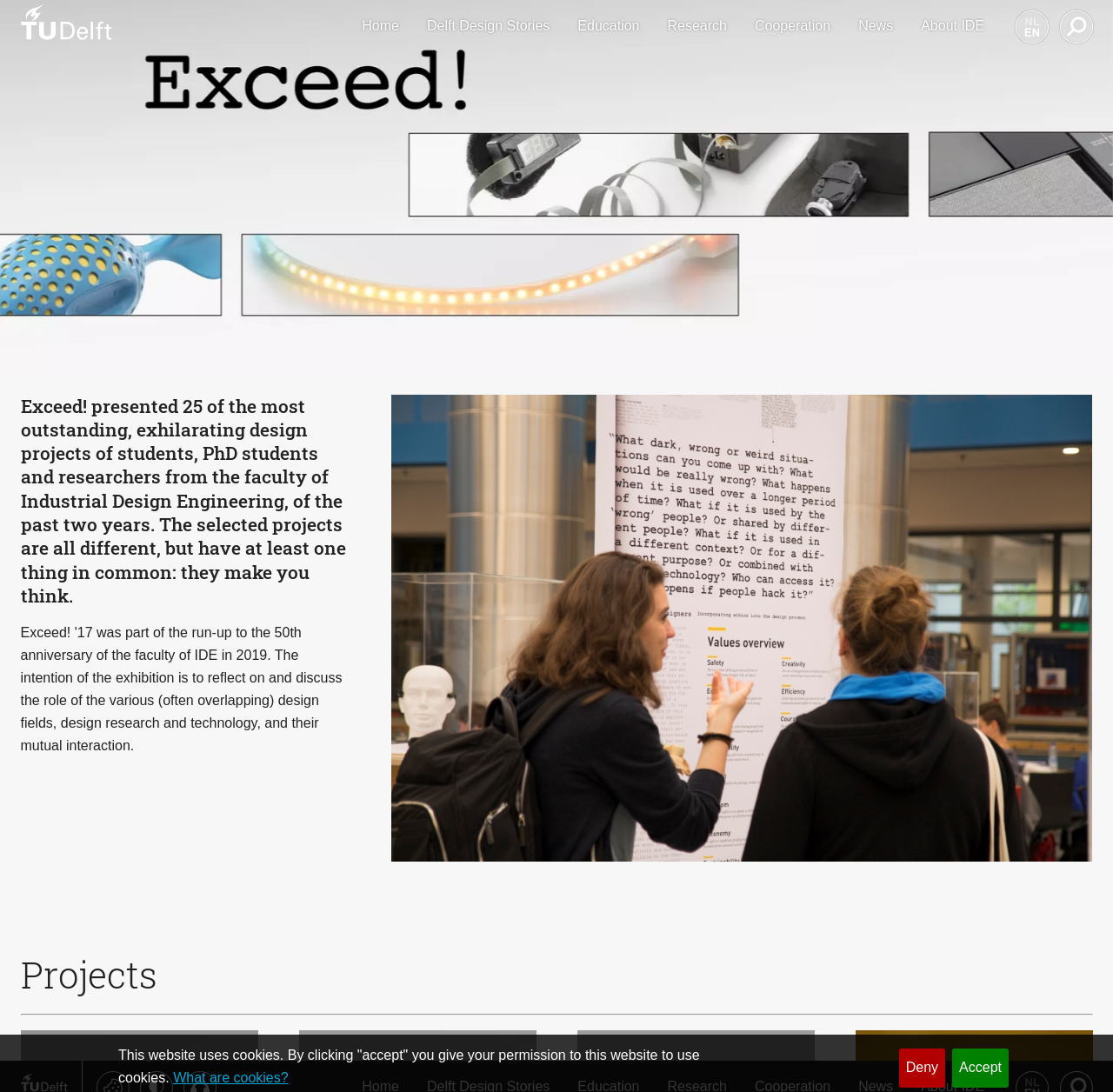Show the bounding box coordinates of the region that should be clicked to follow the instruction: "Check News."

[0.771, 0.0, 0.802, 0.048]